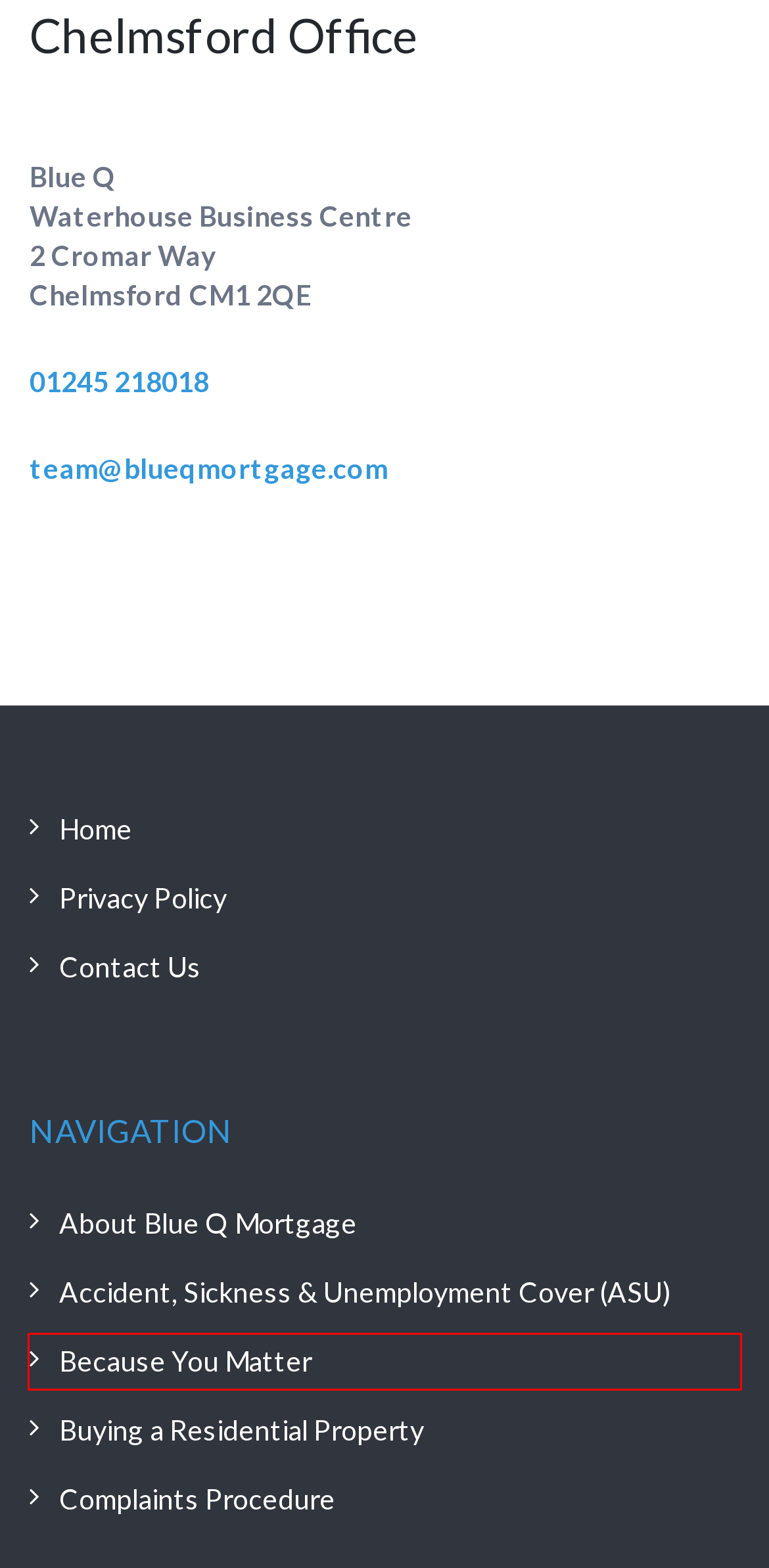You are given a screenshot of a webpage with a red rectangle bounding box around an element. Choose the best webpage description that matches the page after clicking the element in the bounding box. Here are the candidates:
A. Advice – Blue Q Mortgage
B. Contact Us – Blue Q Mortgage
C. Accident, Sickness & Unemployment Cover (ASU) – Blue Q Mortgage
D. Privacy Policy, Cookies, and consent to use of data – Blue Q Mortgage
E. About Blue Q Mortgage – Blue Q Mortgage
F. News – Blue Q Mortgage
G. Because You Matter – Blue Q Mortgage
H. Complaints Procedure – Blue Q Mortgage

G